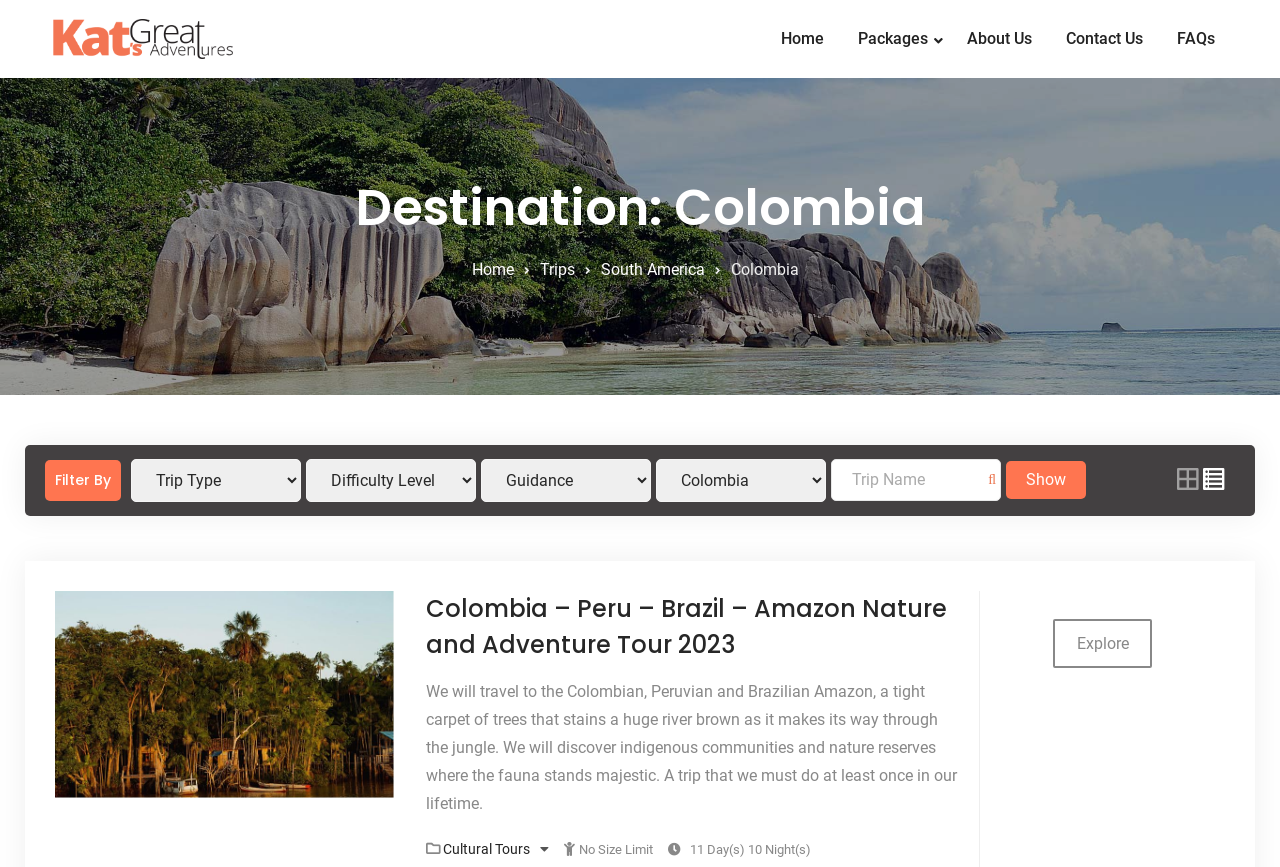Refer to the element description Home and identify the corresponding bounding box in the screenshot. Format the coordinates as (top-left x, top-left y, bottom-right x, bottom-right y) with values in the range of 0 to 1.

[0.598, 0.017, 0.655, 0.073]